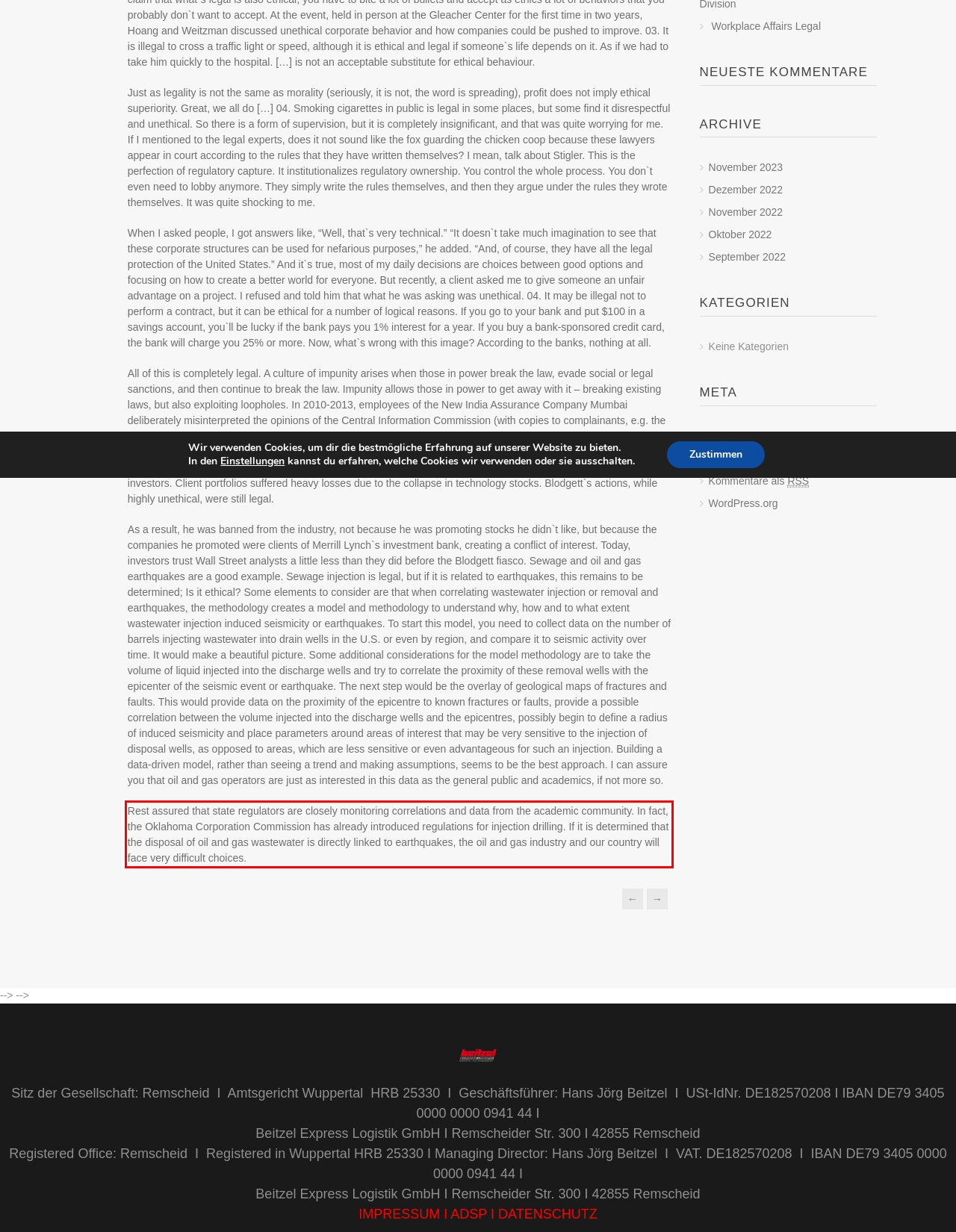Identify the text within the red bounding box on the webpage screenshot and generate the extracted text content.

Rest assured that state regulators are closely monitoring correlations and data from the academic community. In fact, the Oklahoma Corporation Commission has already introduced regulations for injection drilling. If it is determined that the disposal of oil and gas wastewater is directly linked to earthquakes, the oil and gas industry and our country will face very difficult choices.